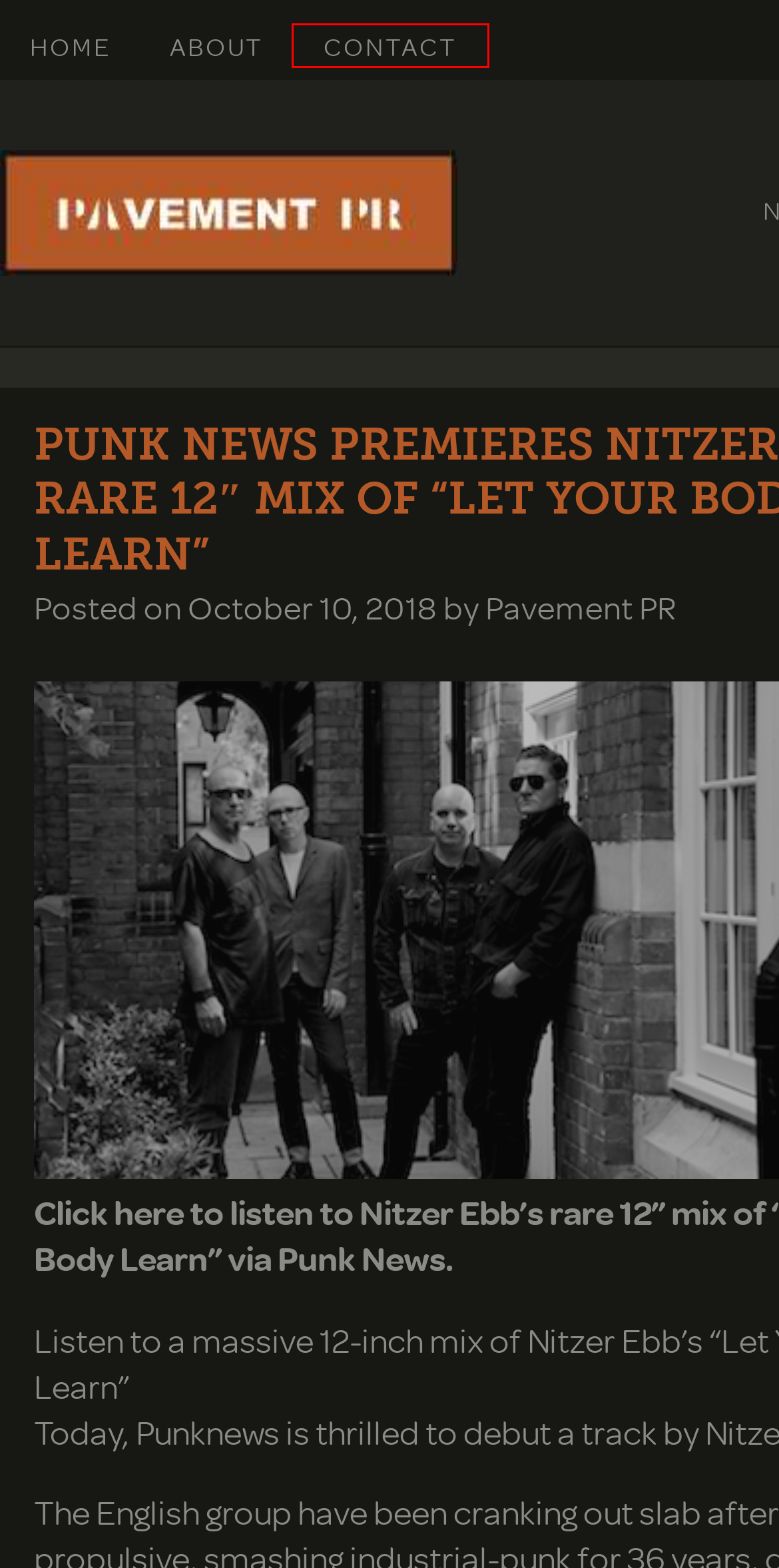You have been given a screenshot of a webpage, where a red bounding box surrounds a UI element. Identify the best matching webpage description for the page that loads after the element in the bounding box is clicked. Options include:
A. Contact - pavementpr.com
B. Testimonials - pavementpr.com
C. Tours - pavementpr.com
D. pavementpr.com - Pavement PR, Public Relations, Music Publicity
E. Listen to a massive 12-inch mix of Nitzer Ebb's "Let Your Body Learn" | Punknews.org
F. News Archives - pavementpr.com
G. About - pavementpr.com
H. Artists Archives - pavementpr.compavementpr.com

A